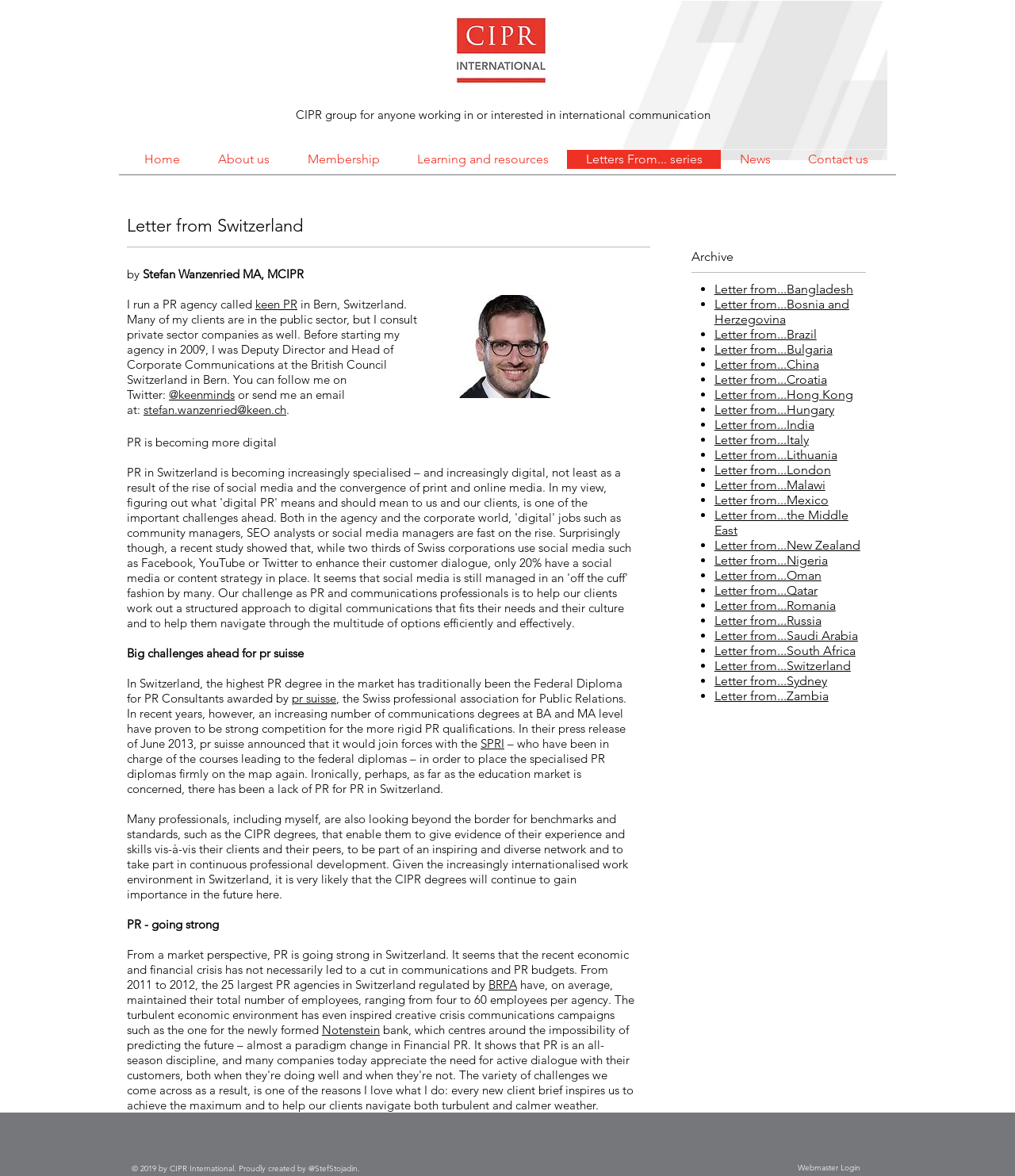Give a concise answer of one word or phrase to the question: 
What is the name of the professional association for Public Relations in Switzerland?

pr suisse